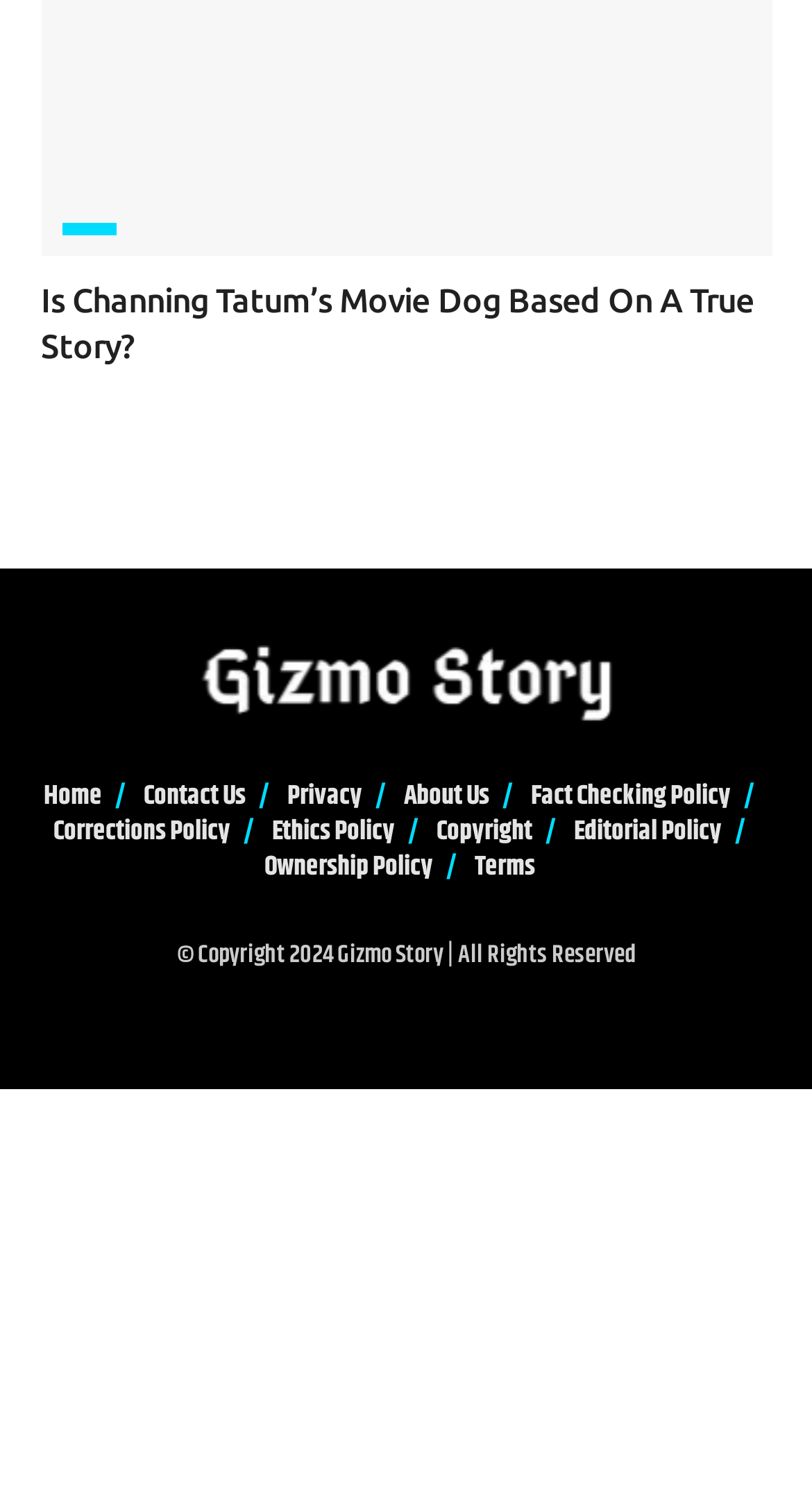Provide the bounding box coordinates of the UI element that matches the description: "Fact Checking Policy".

[0.654, 0.518, 0.9, 0.545]